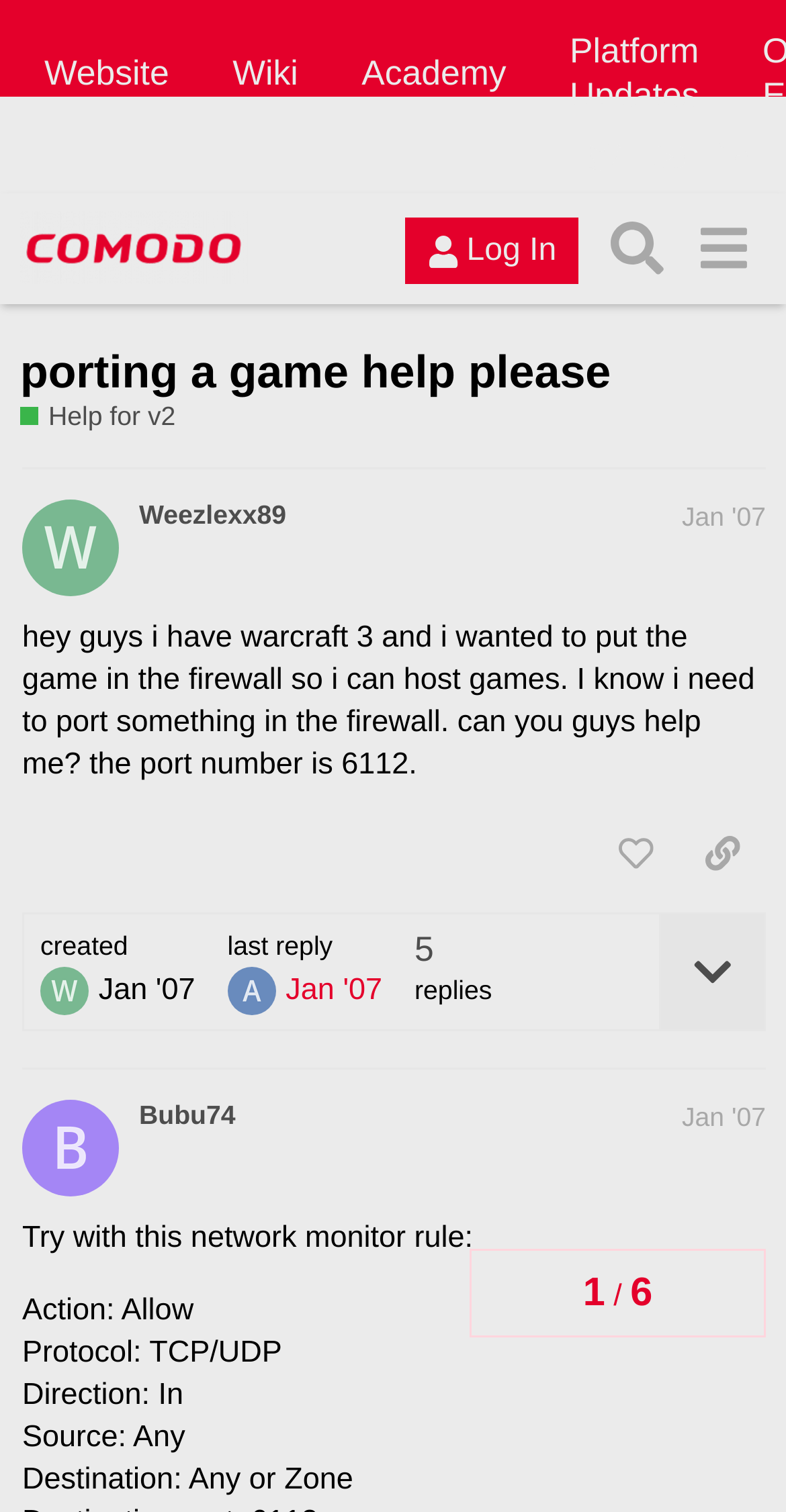Identify the bounding box coordinates of the area that should be clicked in order to complete the given instruction: "Like the post". The bounding box coordinates should be four float numbers between 0 and 1, i.e., [left, top, right, bottom].

[0.753, 0.539, 0.864, 0.59]